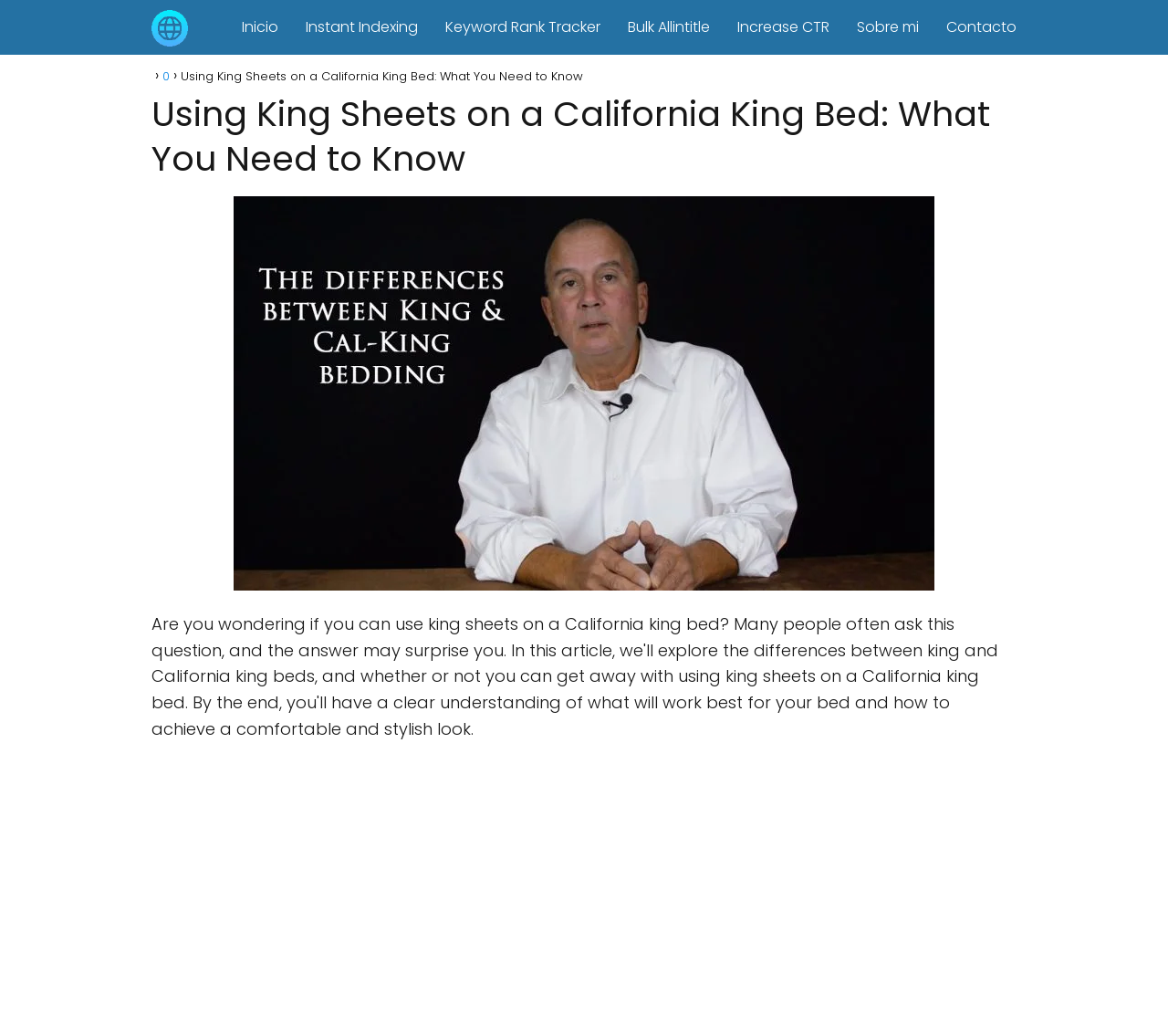Kindly respond to the following question with a single word or a brief phrase: 
How many links are in the navigation menu?

7